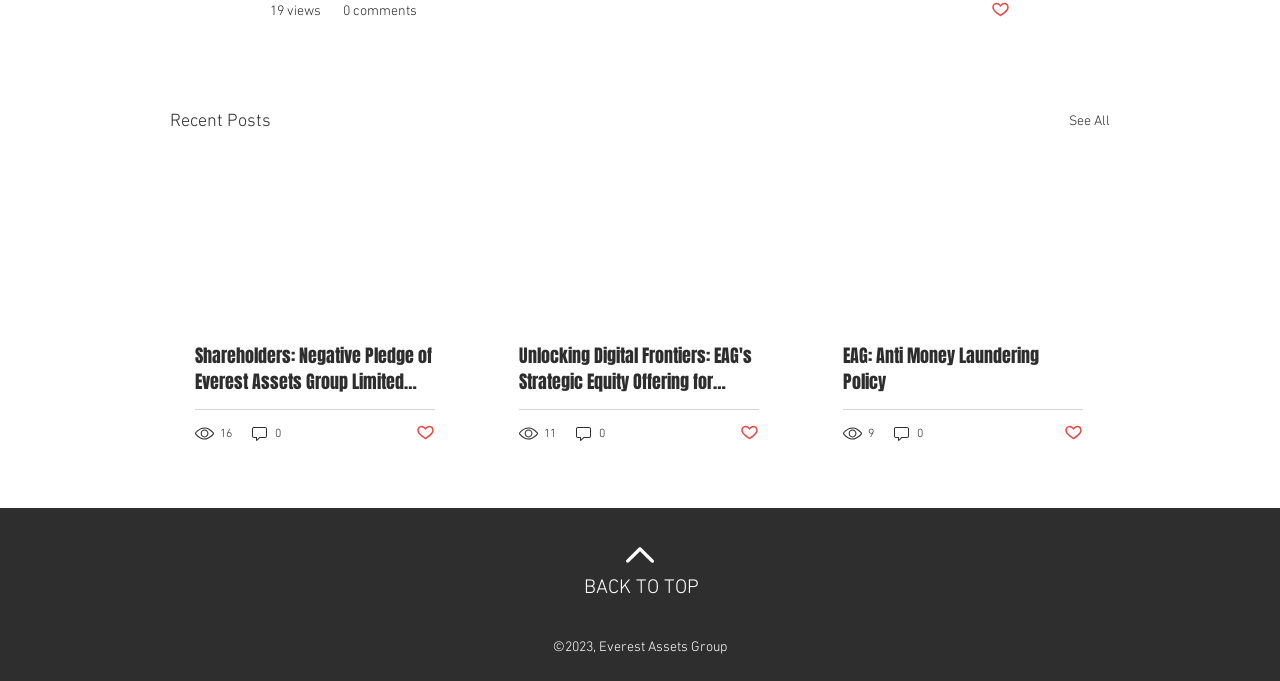Find the bounding box coordinates for the area you need to click to carry out the instruction: "Read the article about shareholders". The coordinates should be four float numbers between 0 and 1, indicated as [left, top, right, bottom].

[0.152, 0.503, 0.34, 0.58]